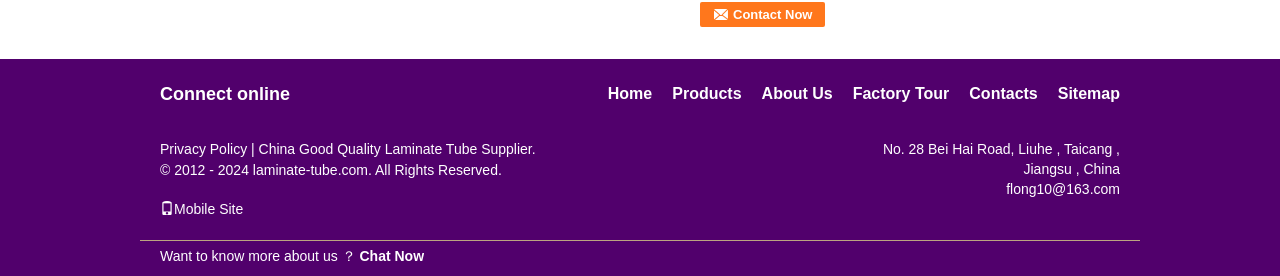What is the company's address?
Please provide a comprehensive answer to the question based on the webpage screenshot.

I found the company's address by looking at the StaticText element with the text 'No. 28 Bei Hai Road, Liuhe, Taicang, Jiangsu, China' which is located at the bottom of the page.